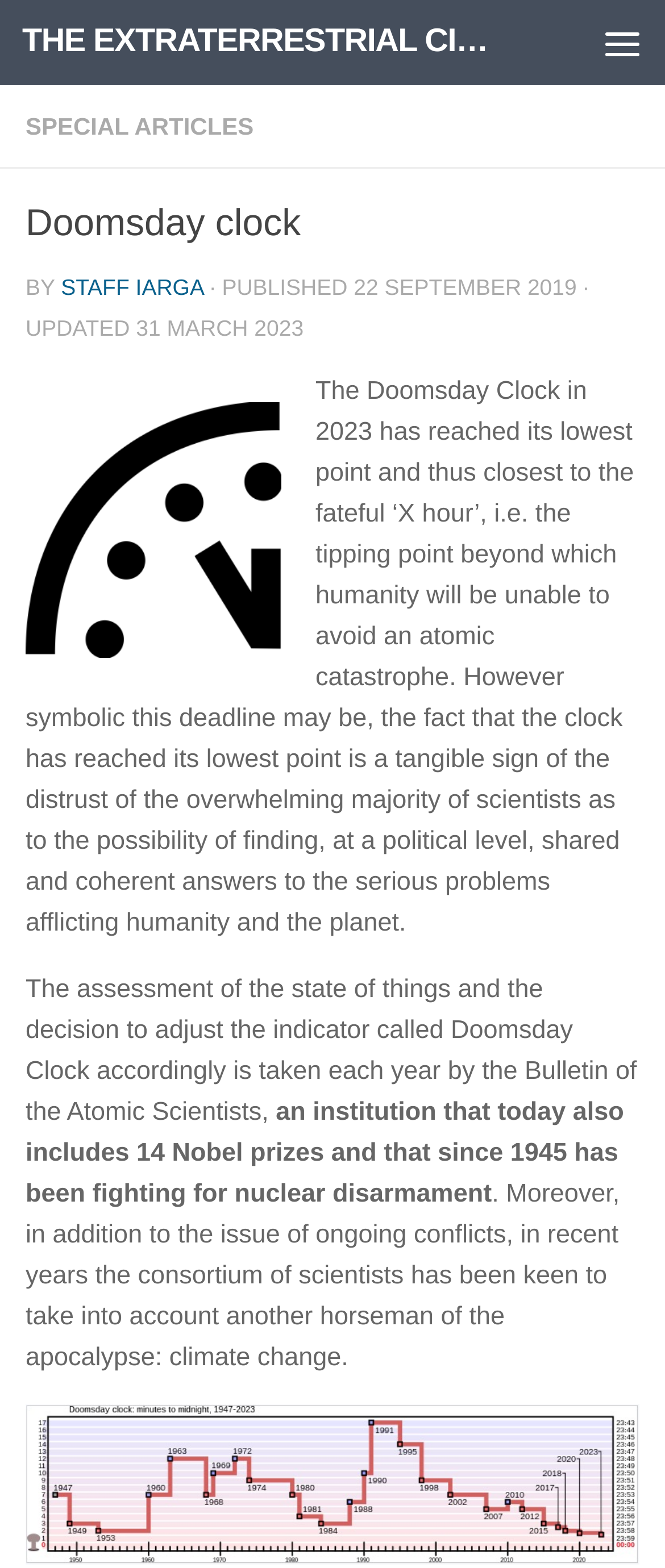Carefully examine the image and provide an in-depth answer to the question: What is another issue considered by the consortium of scientists?

In recent years, the consortium of scientists has been keen to take into account another horseman of the apocalypse: climate change, in addition to the issue of ongoing conflicts.